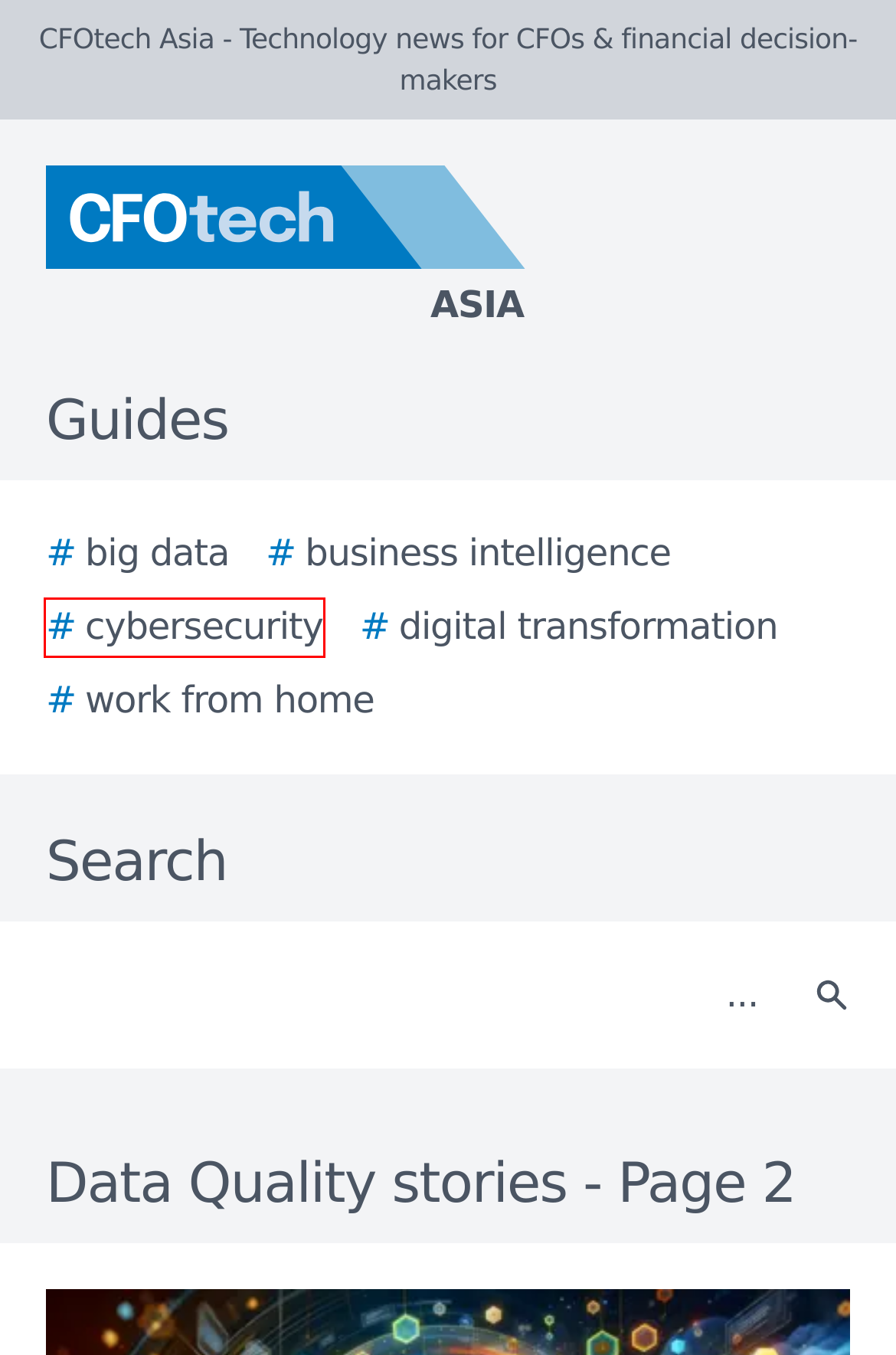Provided is a screenshot of a webpage with a red bounding box around an element. Select the most accurate webpage description for the page that appears after clicking the highlighted element. Here are the candidates:
A. The 2024 Ultimate Guide to Big Data
B. The 2024 Ultimate Guide to Cybersecurity
C. AI uptake rises in financial services despite data challenges
D. Why Data Readiness is critical for winning AI Deployments
E. The 2024 Ultimate Guide to Digital Transformation
F. The 2024 Ultimate Guide to Business Intelligence
G. CFOtech Asia - Media kit
H. Syniti Rapid Data Governance now an SAP Endorsed App

B